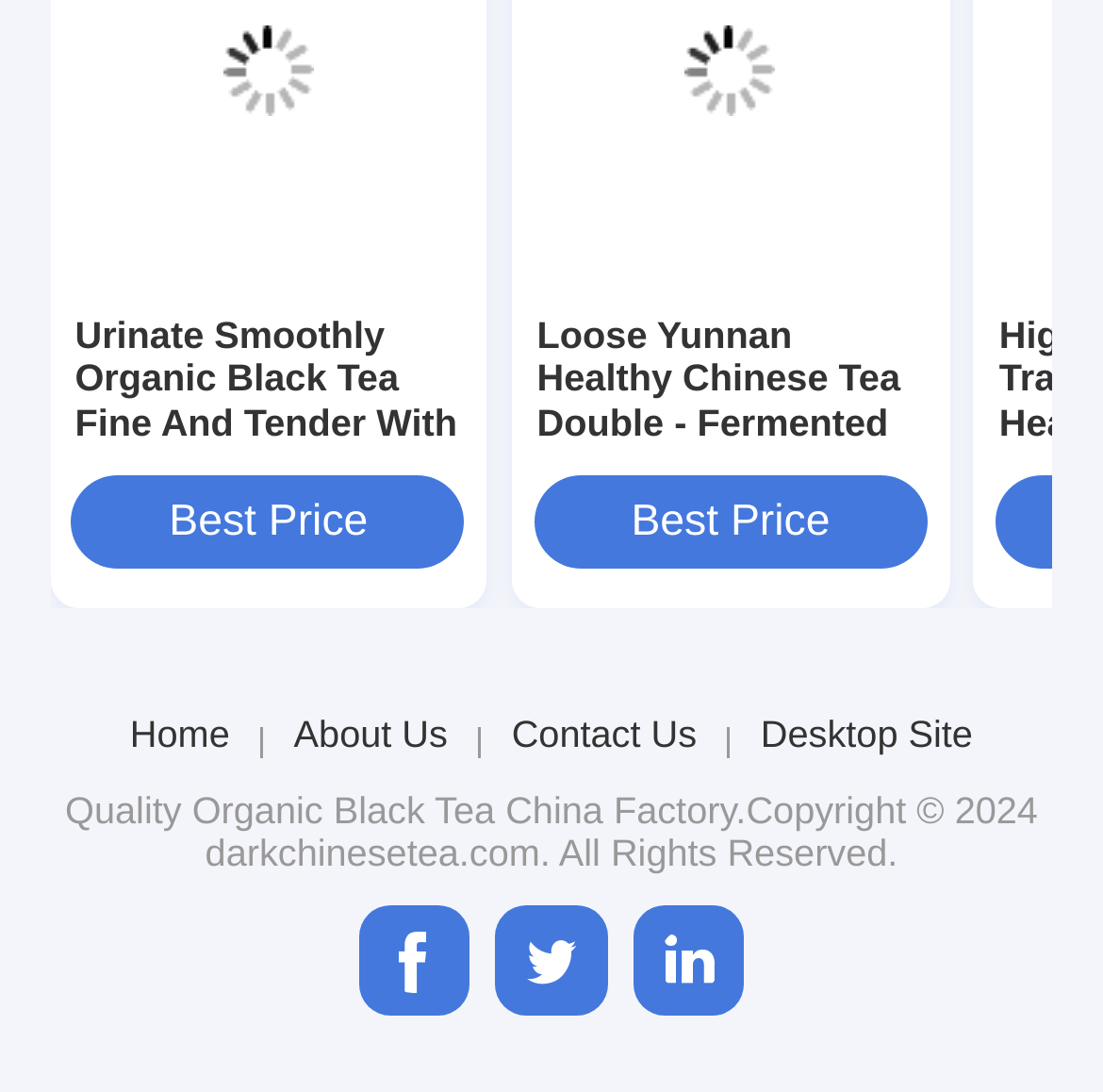Show me the bounding box coordinates of the clickable region to achieve the task as per the instruction: "Go to Home page".

[0.118, 0.653, 0.208, 0.693]